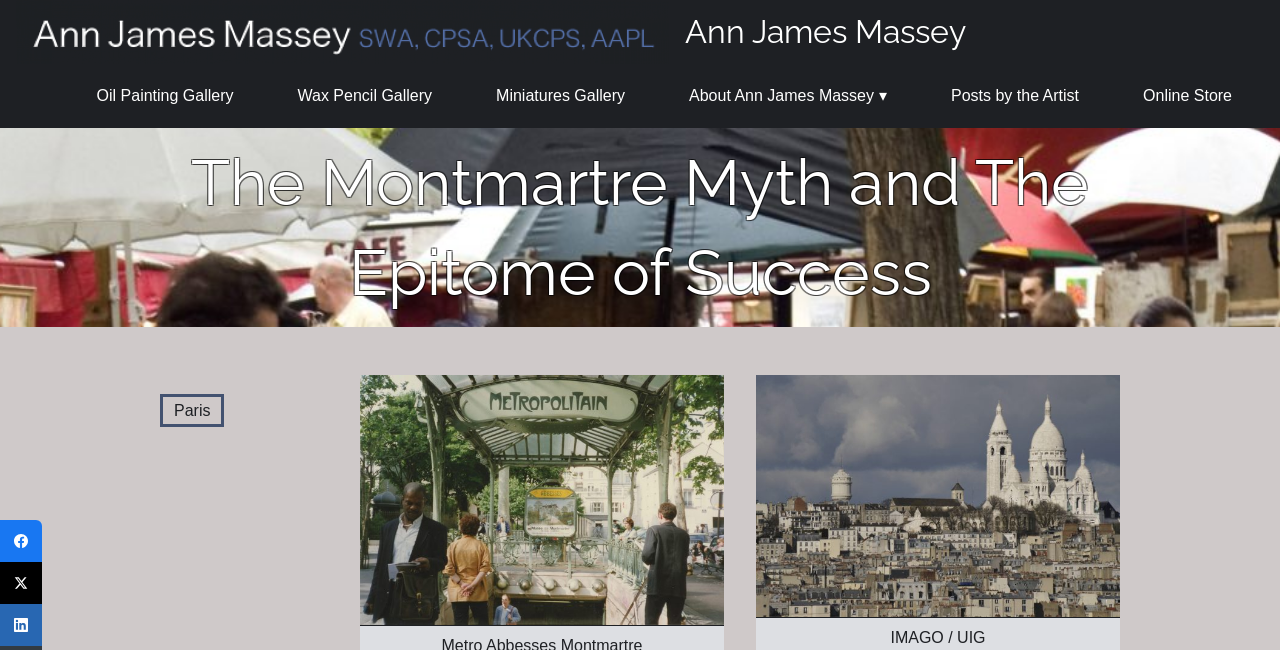Provide an in-depth caption for the elements present on the webpage.

The webpage is about Ann James Massey, an artist, and features her work and biography. At the top left, there is an image of Ann James Massey, accompanied by a link with her name. Below this, there are five horizontal links: "Oil Painting Gallery", "Wax Pencil Gallery", "Miniatures Gallery", "About Ann James Massey", and "Posts by the Artist", followed by "Online Store" at the far right.

The main content of the page is headed by a title "The Montmartre Myth and The Epitome of Success", which is centered at the top of the page. Below the title, there is a large section that takes up most of the page.

At the bottom left, there is a footer section with a link to "Paris". Next to it, there is a large image of the Metro Abbesses Montmartre, credited to Ann James Massey, which takes up most of the bottom half of the page. The image has a caption "IMAGO / UIG" at the bottom right corner.

On the left edge of the page, there are three social media links: "Facebook", "Twitter", and "LinkedIn", stacked vertically from top to bottom.